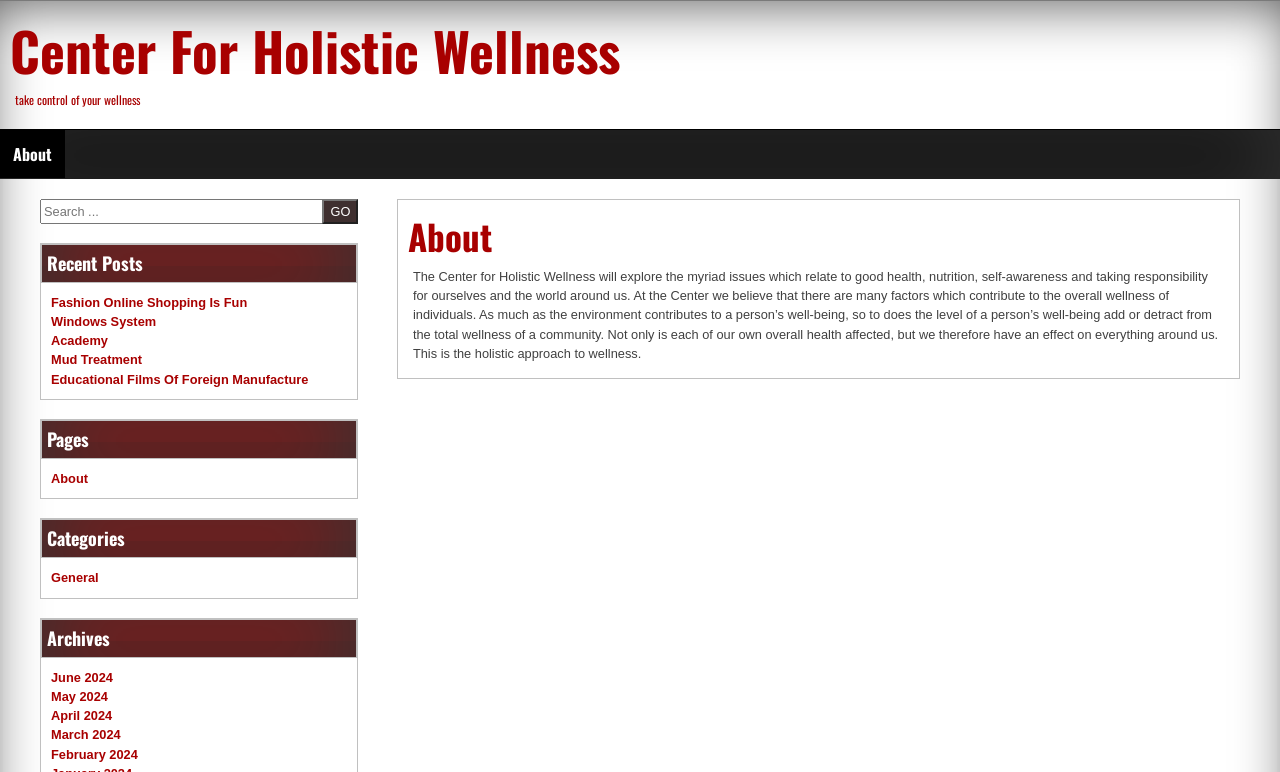Answer the question in one word or a short phrase:
What are the categories listed?

General